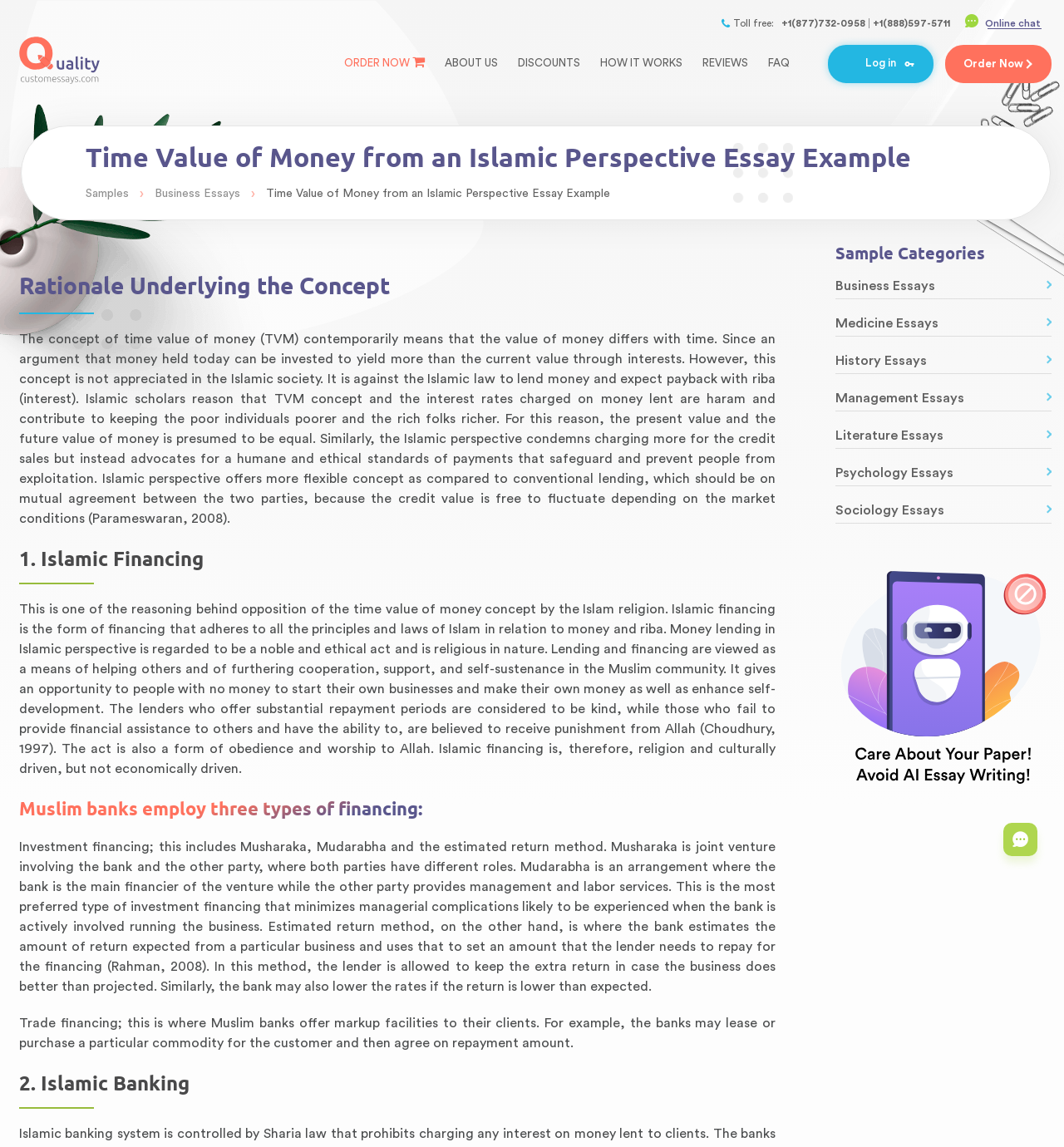What is the name of the method where the bank estimates the amount of return expected from a particular business?
Look at the image and provide a detailed response to the question.

The estimated return method is a type of investment financing where the bank estimates the amount of return expected from a particular business and uses that to set an amount that the lender needs to repay for the financing.